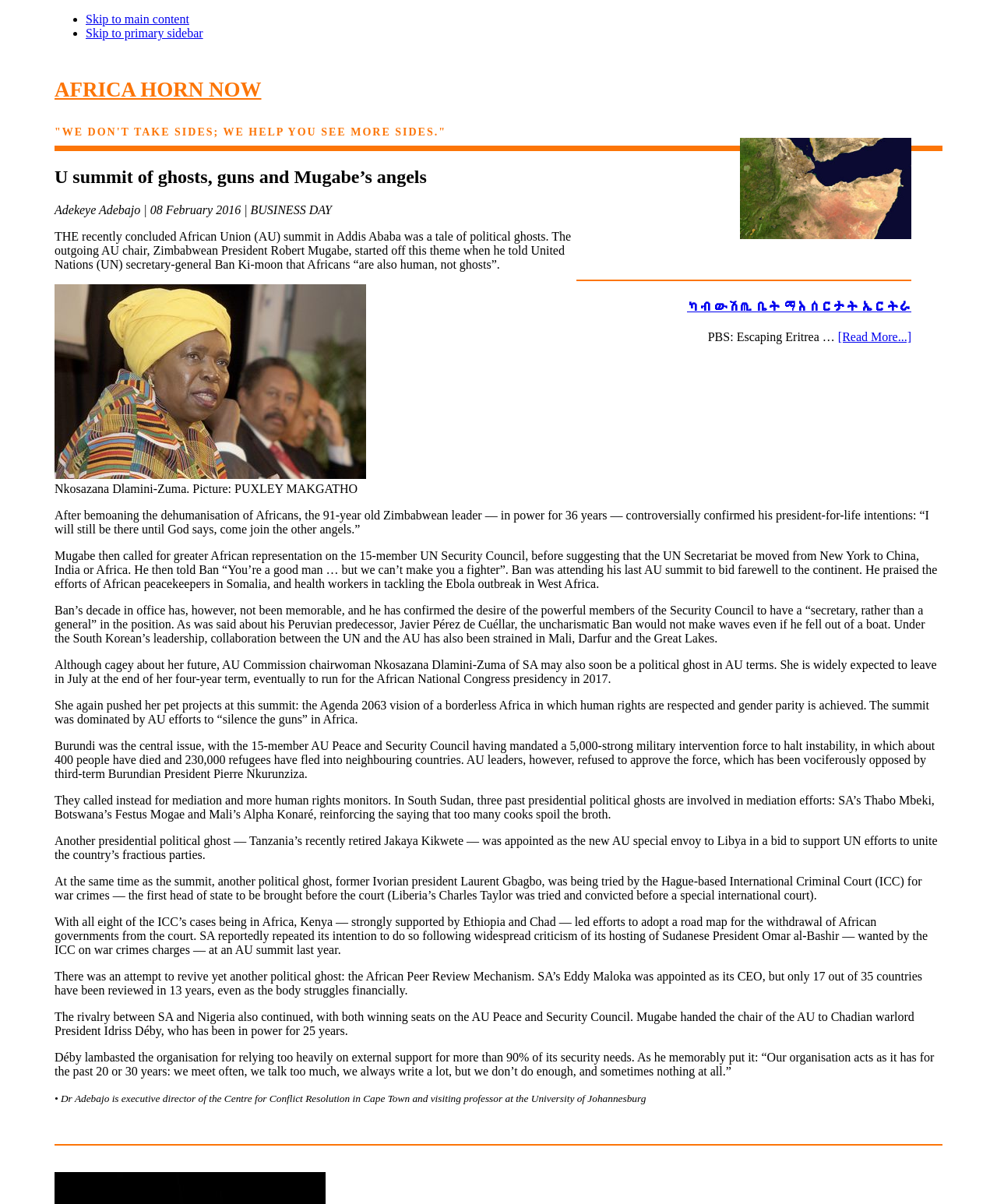Who is the author of the article?
Please provide a comprehensive answer based on the visual information in the image.

I found the answer by looking at the static text element at coordinates [0.055, 0.169, 0.333, 0.18], which contains the author's name, 'Adekeye Adebajo', along with the date and publication, '08 February 2016 | BUSINESS DAY'.